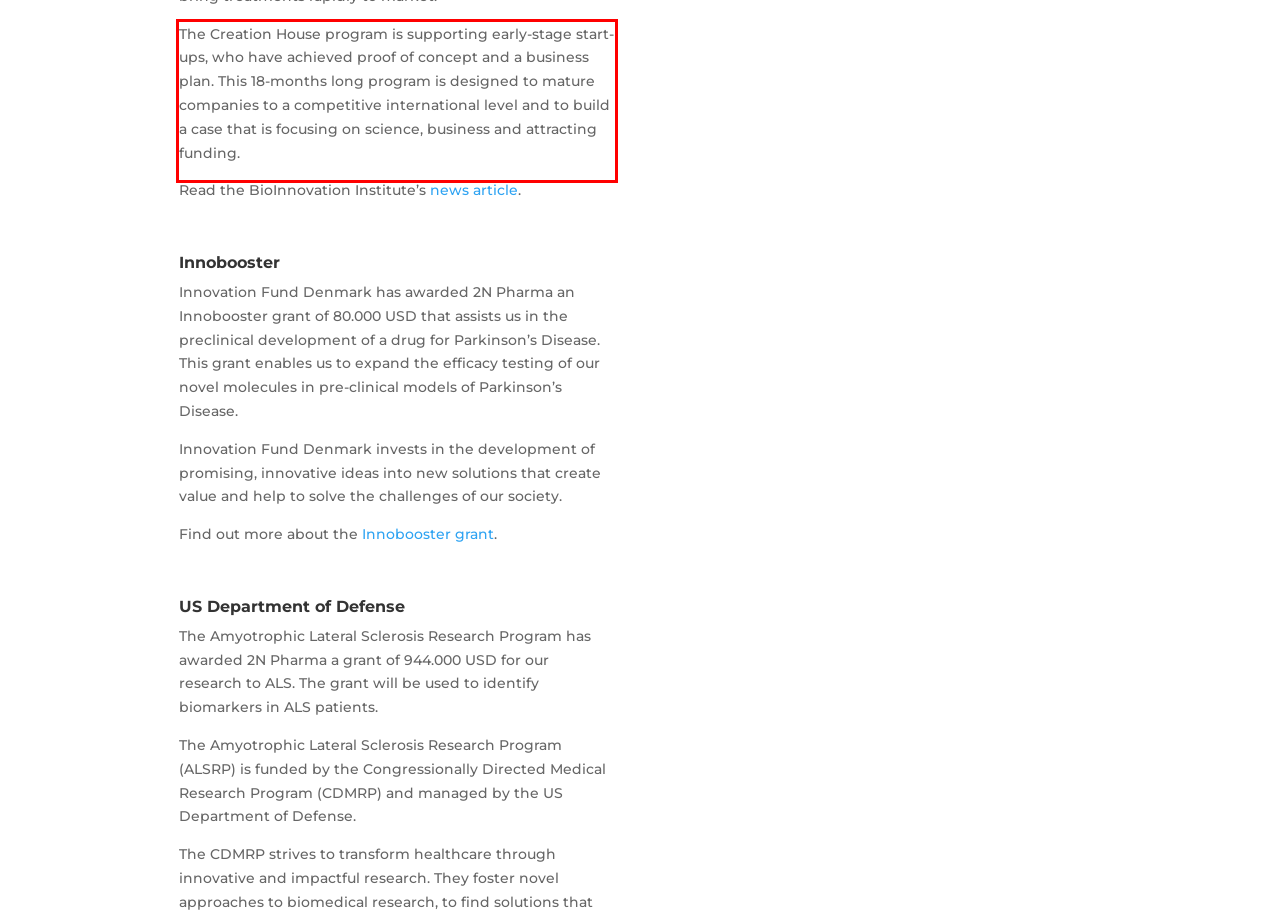Using the webpage screenshot, recognize and capture the text within the red bounding box.

The Creation House program is supporting early-stage start-ups, who have achieved proof of concept and a business plan. This 18-months long program is designed to mature companies to a competitive international level and to build a case that is focusing on science, business and attracting funding.